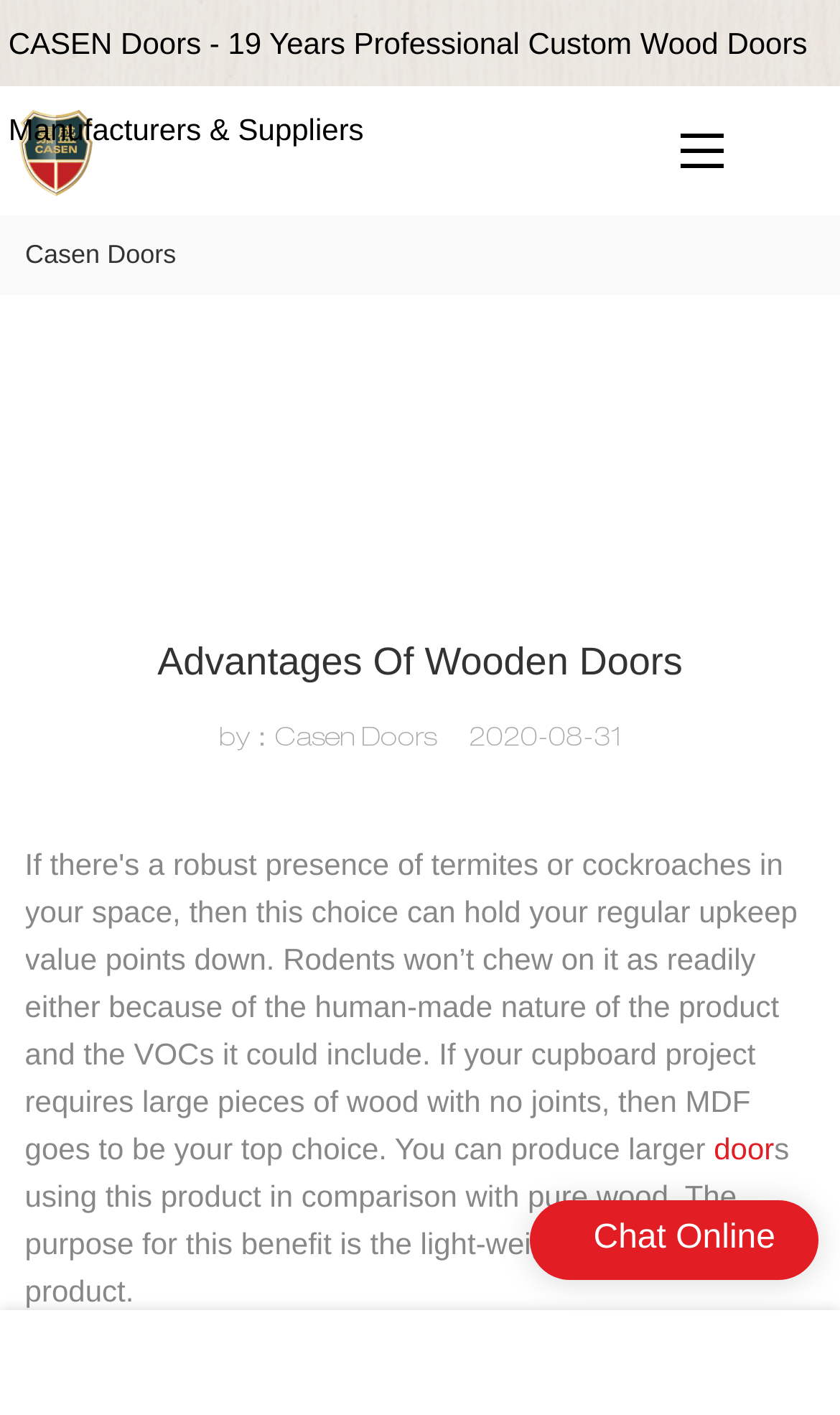Answer the question briefly using a single word or phrase: 
What is the date of the article about wooden doors?

2020-08-31